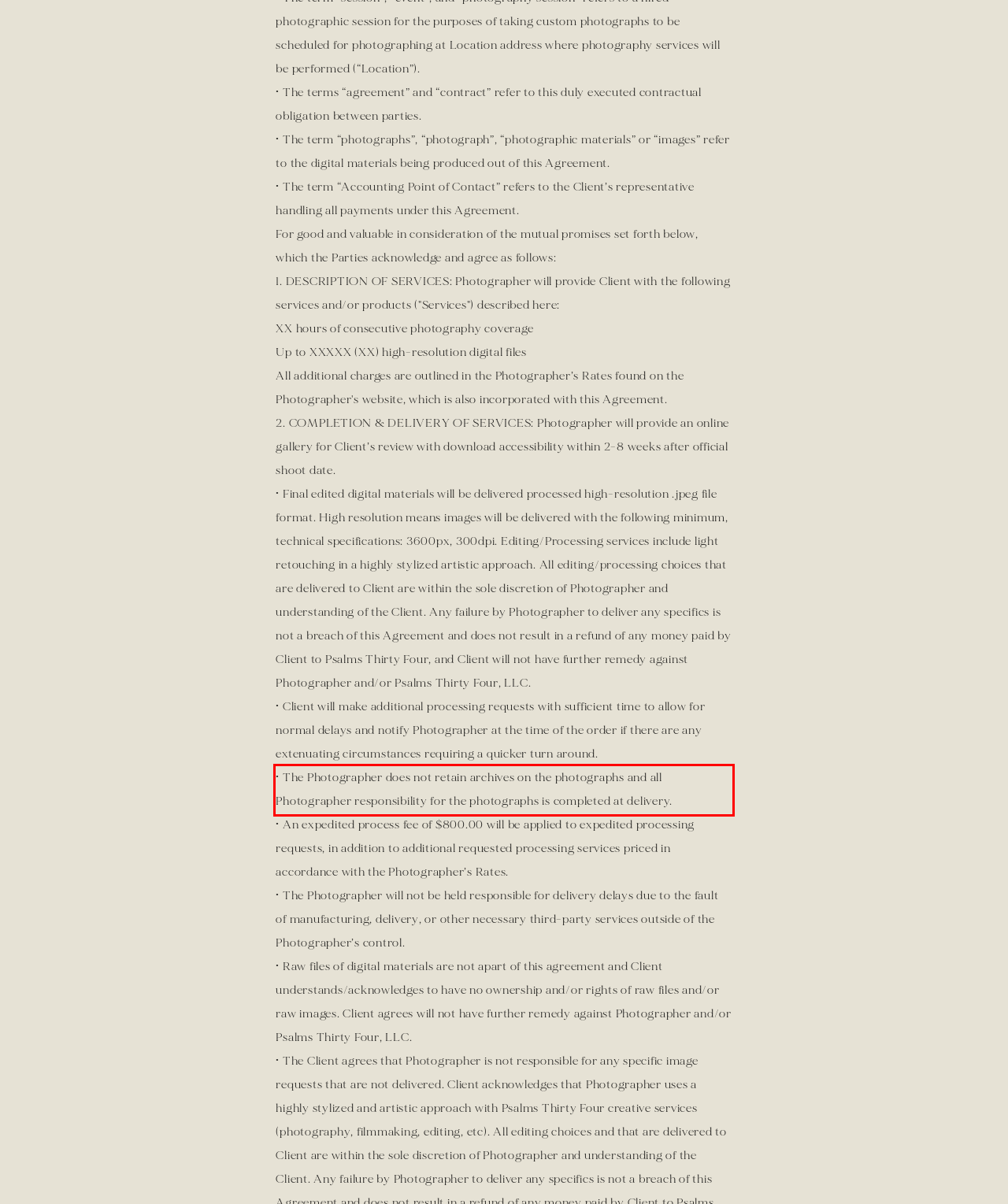Inspect the webpage screenshot that has a red bounding box and use OCR technology to read and display the text inside the red bounding box.

• The Photographer does not retain archives on the photographs and all Photographer responsibility for the photographs is completed at delivery.